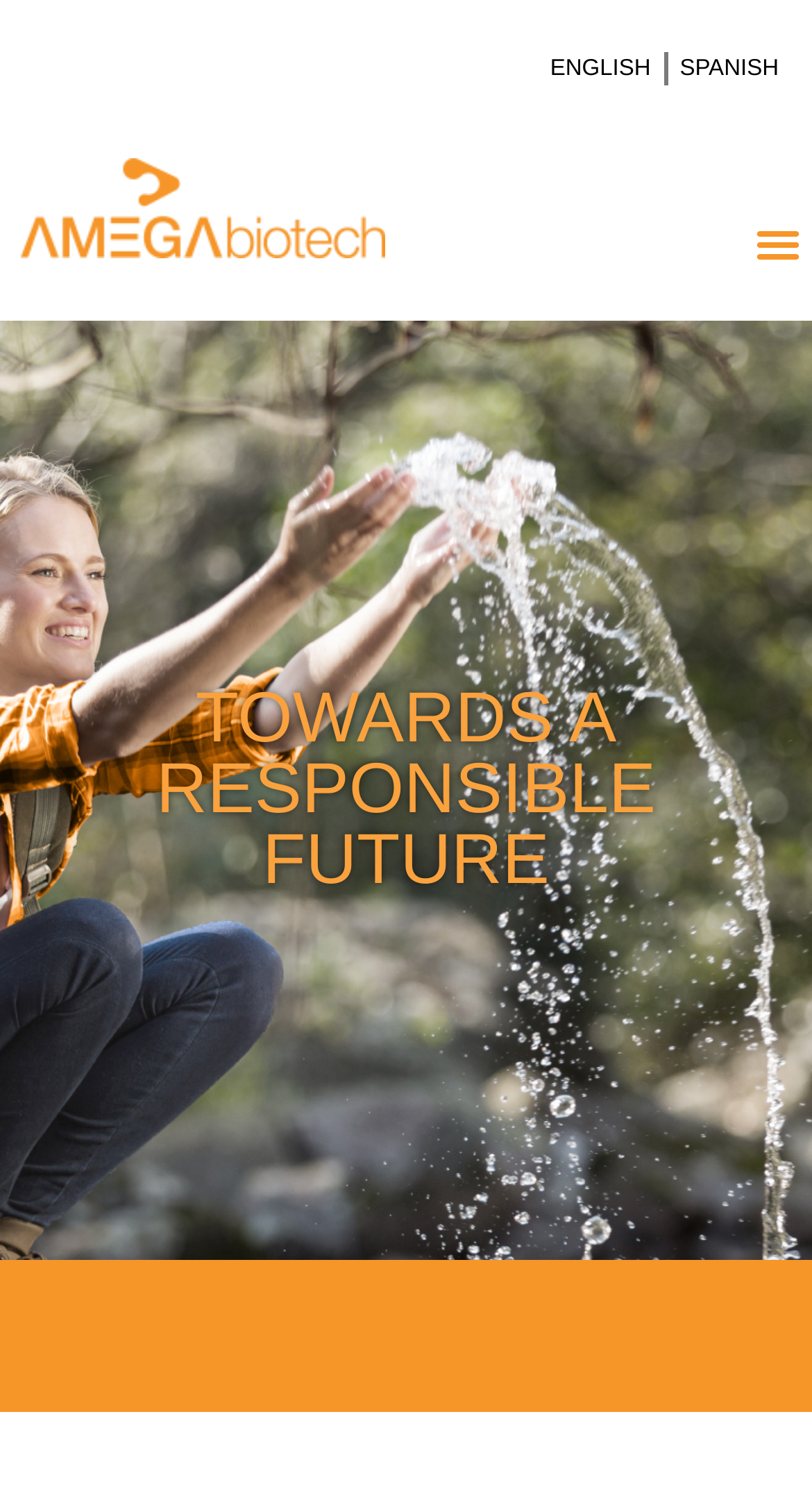Identify the main heading of the webpage and provide its text content.

TOWARDS A RESPONSIBLE FUTURE